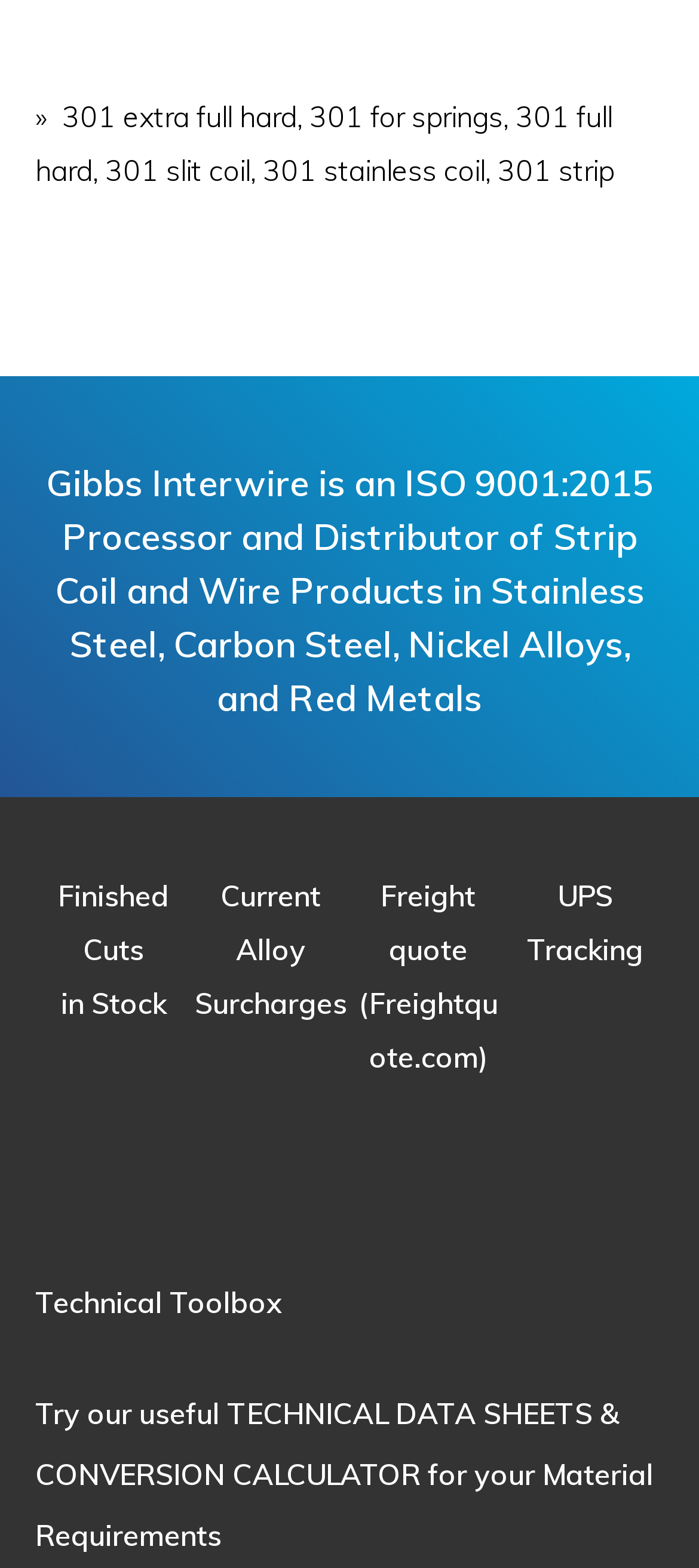How many images are there in the main section?
From the screenshot, provide a brief answer in one word or phrase.

4